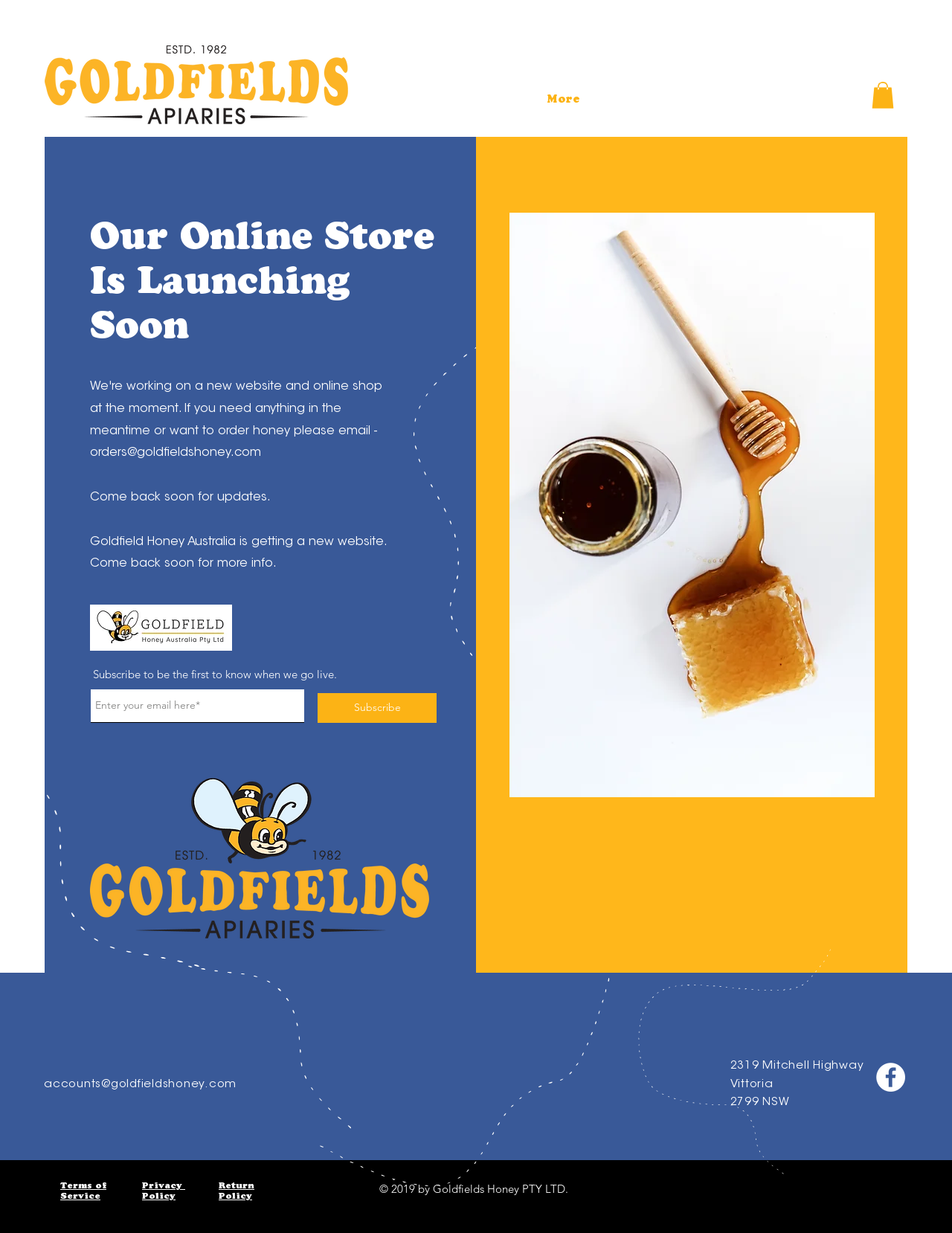Predict the bounding box coordinates of the area that should be clicked to accomplish the following instruction: "Subscribe to the newsletter". The bounding box coordinates should consist of four float numbers between 0 and 1, i.e., [left, top, right, bottom].

[0.334, 0.562, 0.459, 0.586]